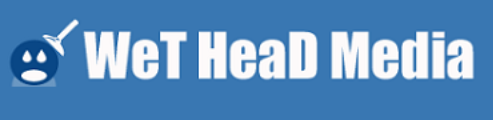Please answer the following question using a single word or phrase: 
What is the droplet character symbolizing?

plumbing, heating, and pool repair